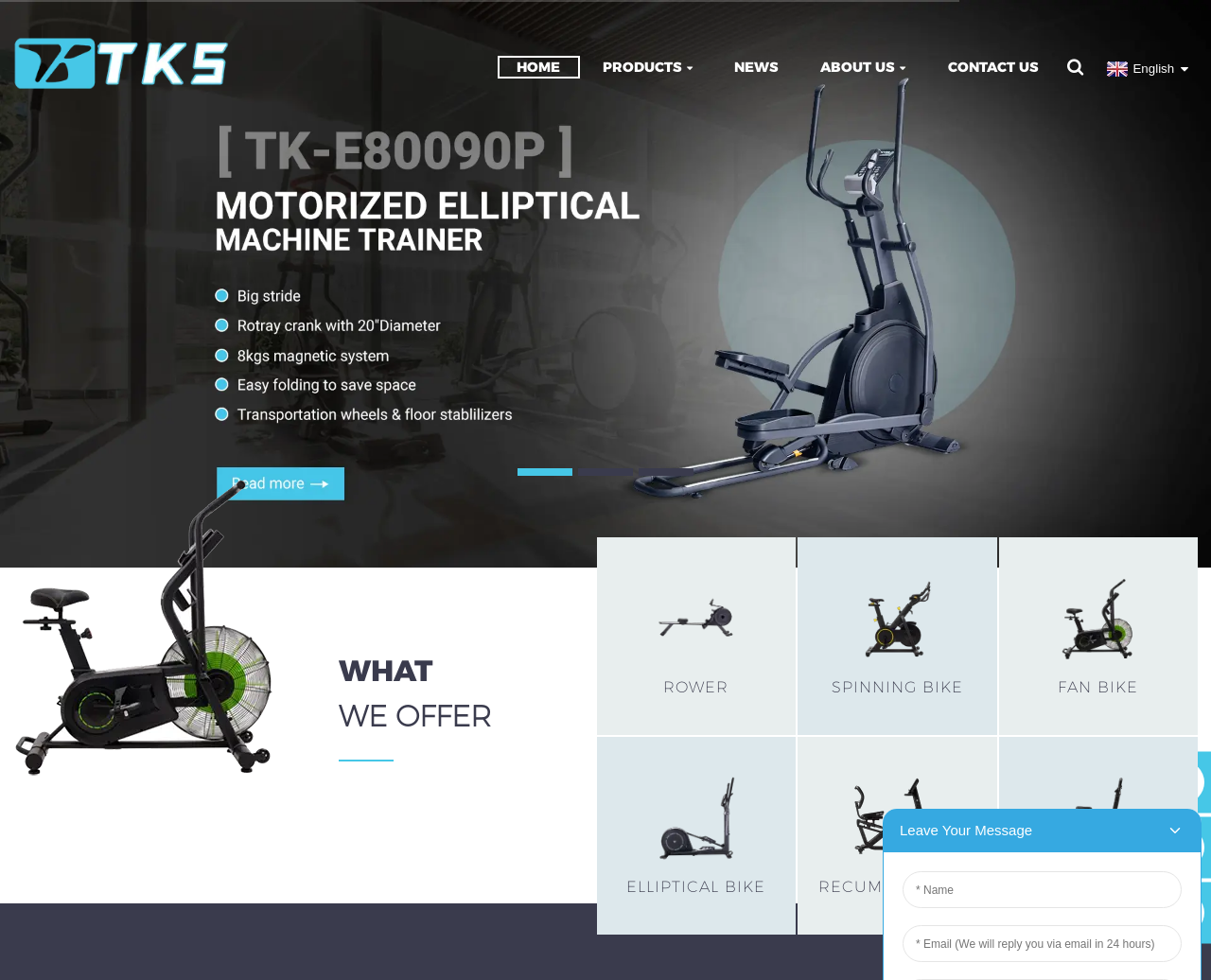Find the bounding box coordinates of the clickable area that will achieve the following instruction: "Click on 'About Us'".

None